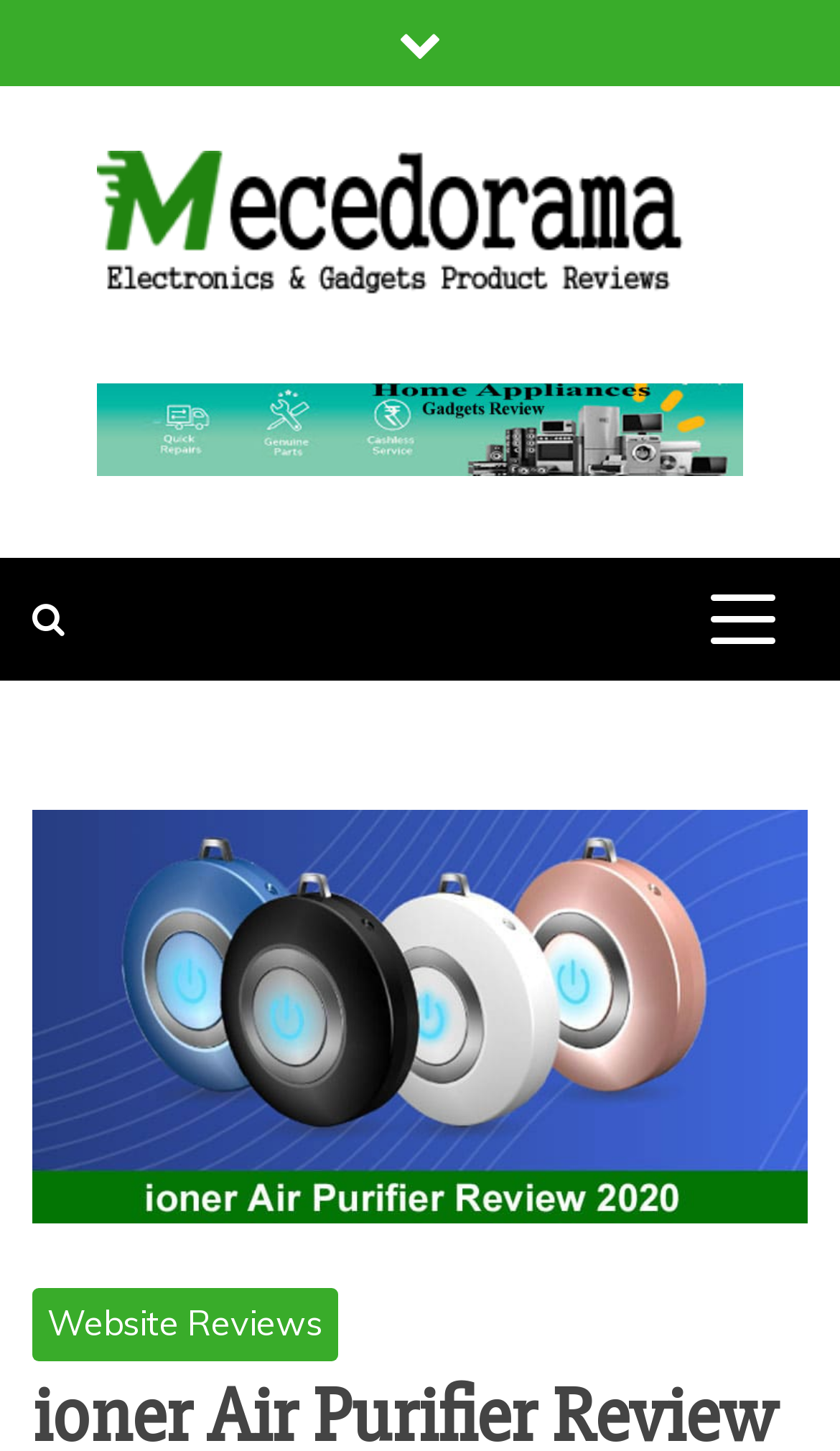Respond with a single word or phrase to the following question: What is the purpose of the button at the top right corner?

Primary Menu